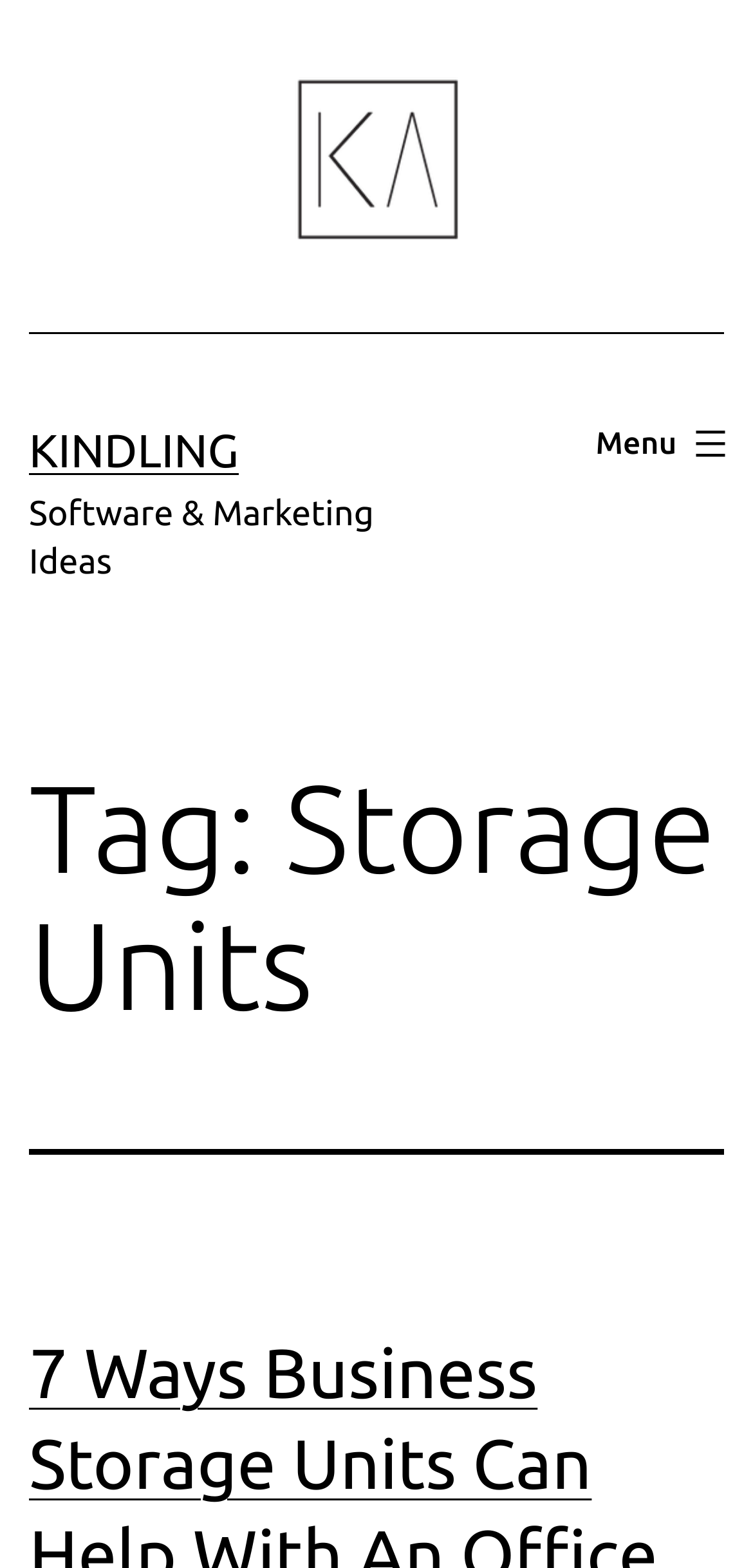Find the bounding box coordinates for the element described here: "alt="KINDLING APP"".

[0.377, 0.084, 0.623, 0.113]